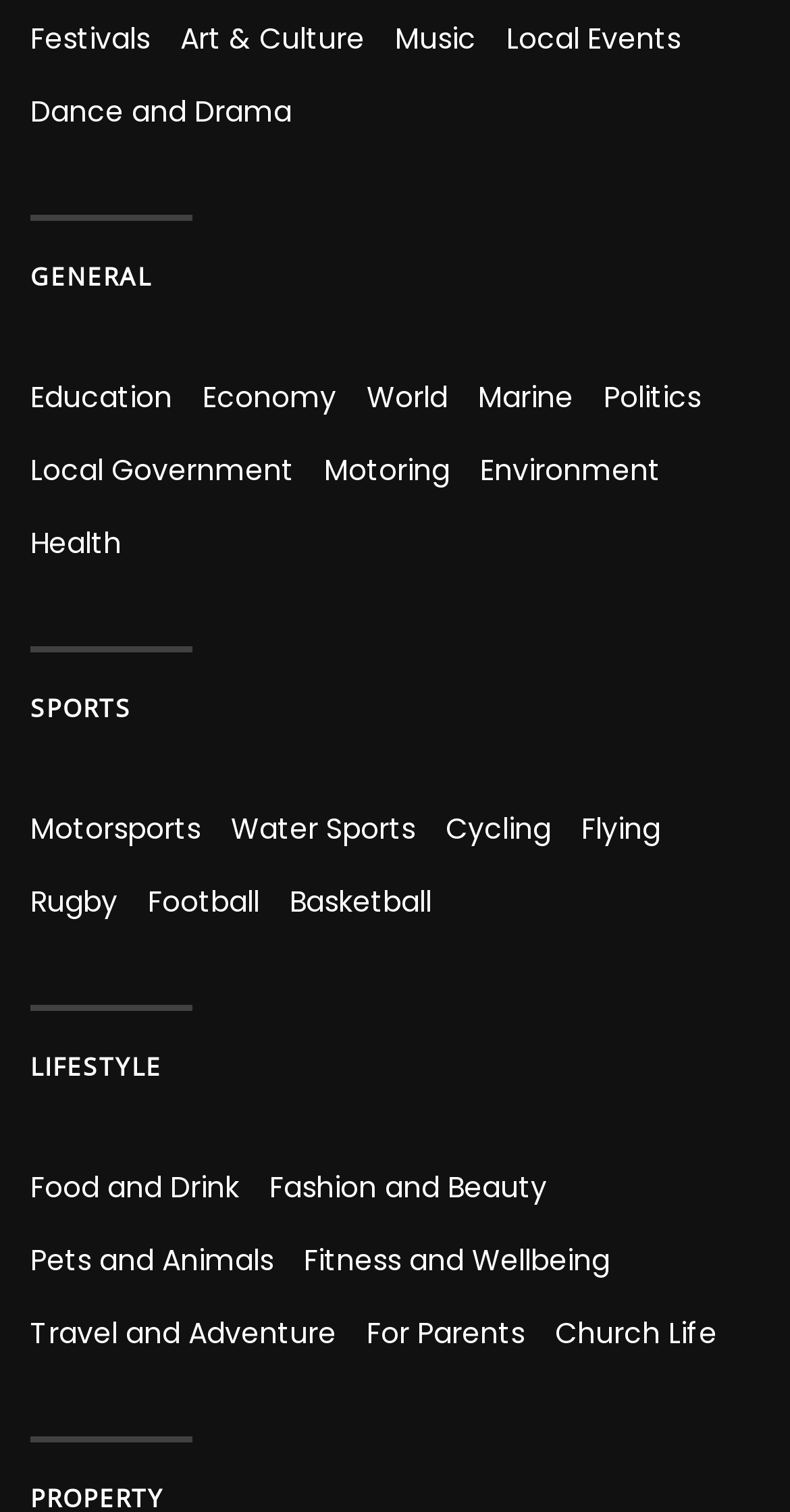Please provide a one-word or short phrase answer to the question:
How many categories are under LIFESTYLE?

7